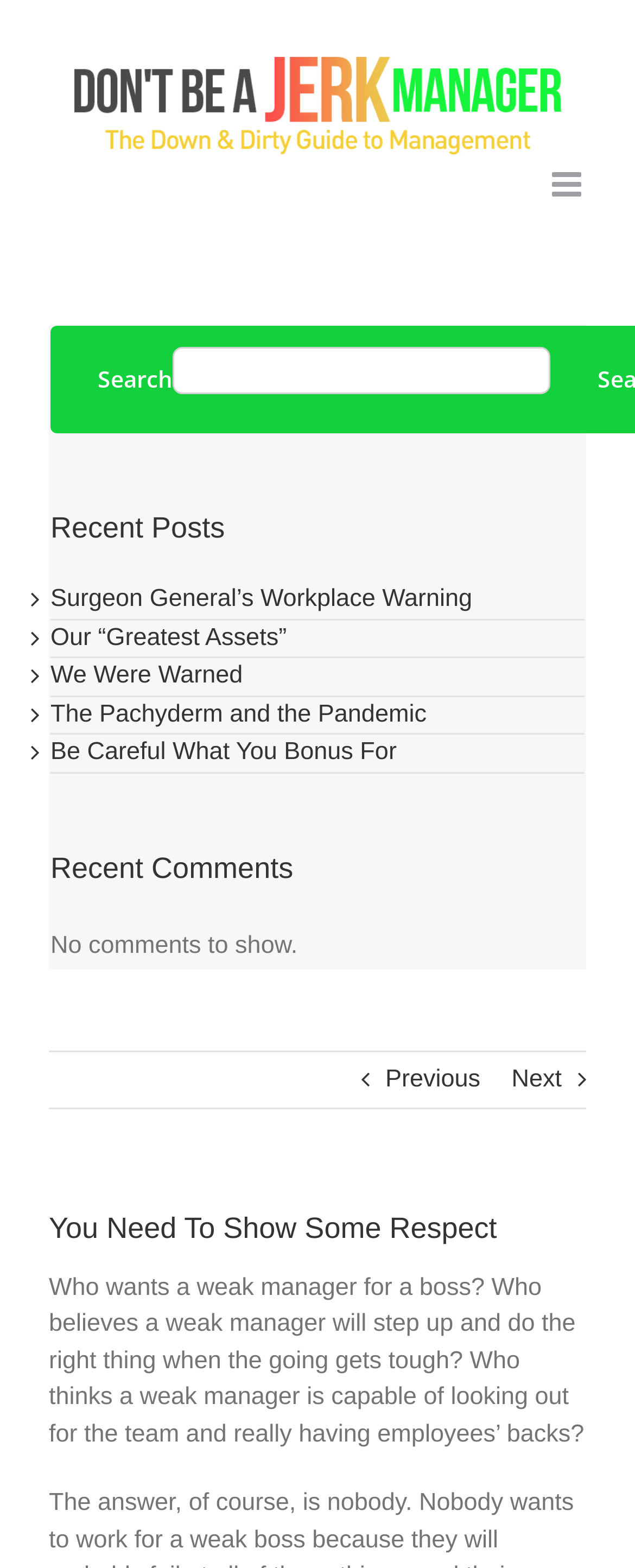What is the purpose of the search box?
Look at the image and construct a detailed response to the question.

I found a search box with a label 'Search' and a text input field, which suggests that it is used to search for content within the website.